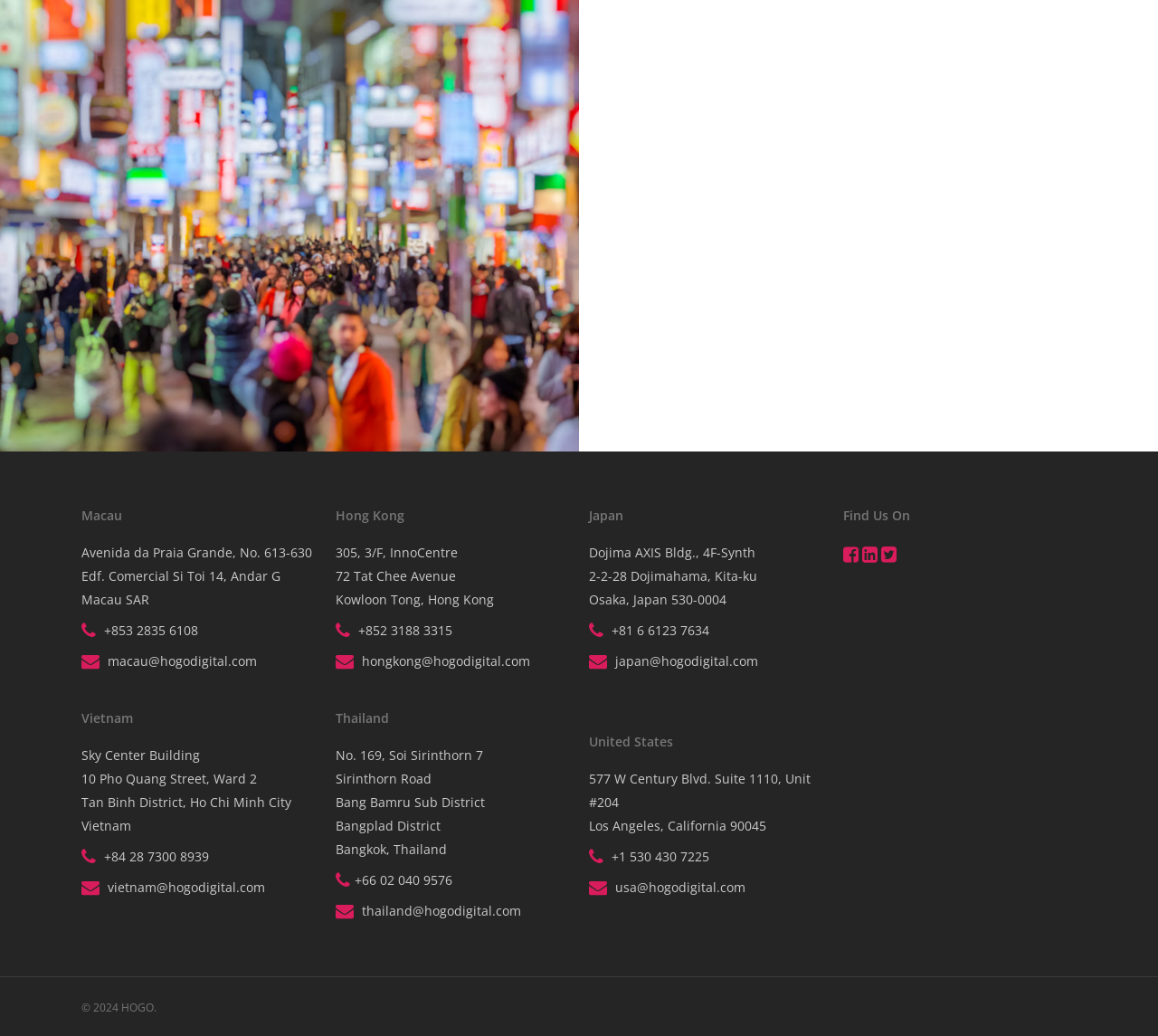Identify the bounding box coordinates for the region of the element that should be clicked to carry out the instruction: "Find us on Facebook". The bounding box coordinates should be four float numbers between 0 and 1, i.e., [left, top, right, bottom].

[0.728, 0.527, 0.741, 0.544]